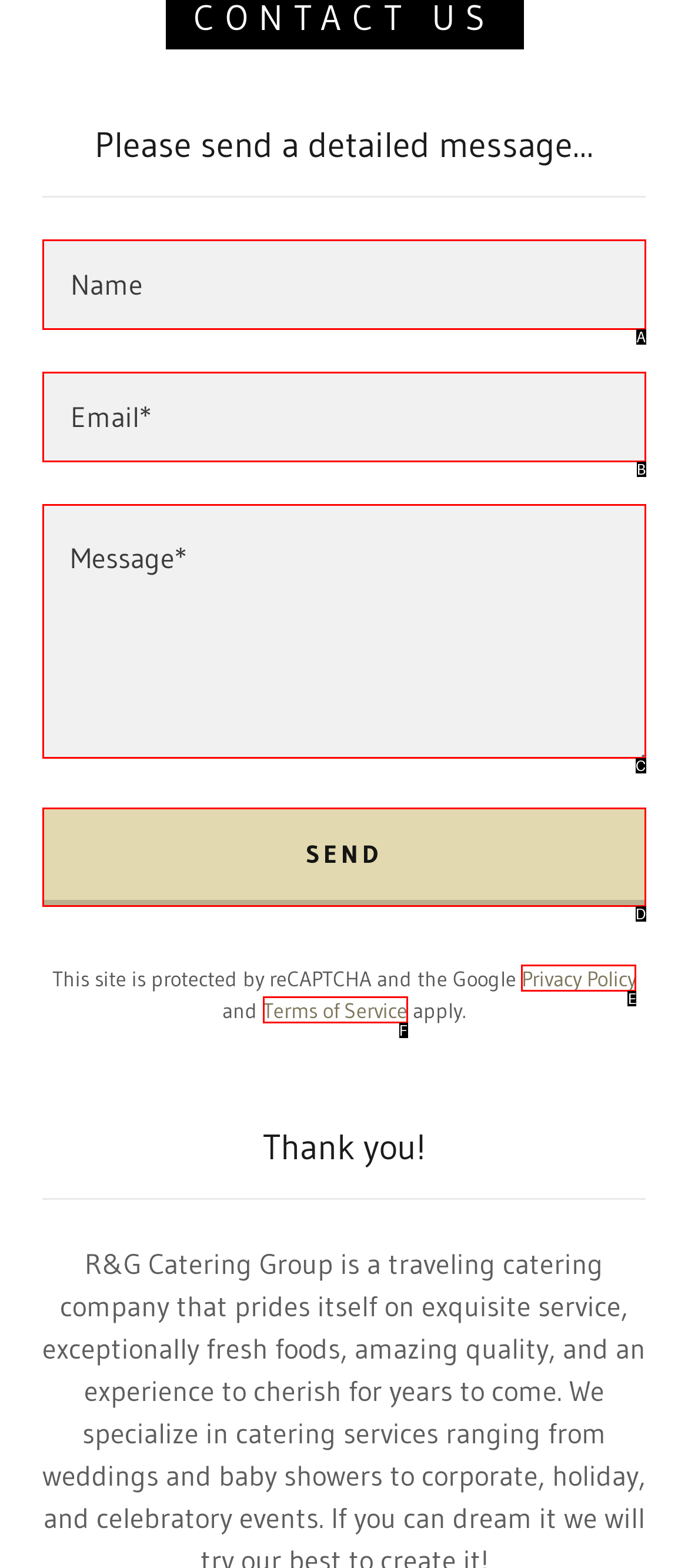Determine the HTML element that best matches this description: Terms of Service from the given choices. Respond with the corresponding letter.

F